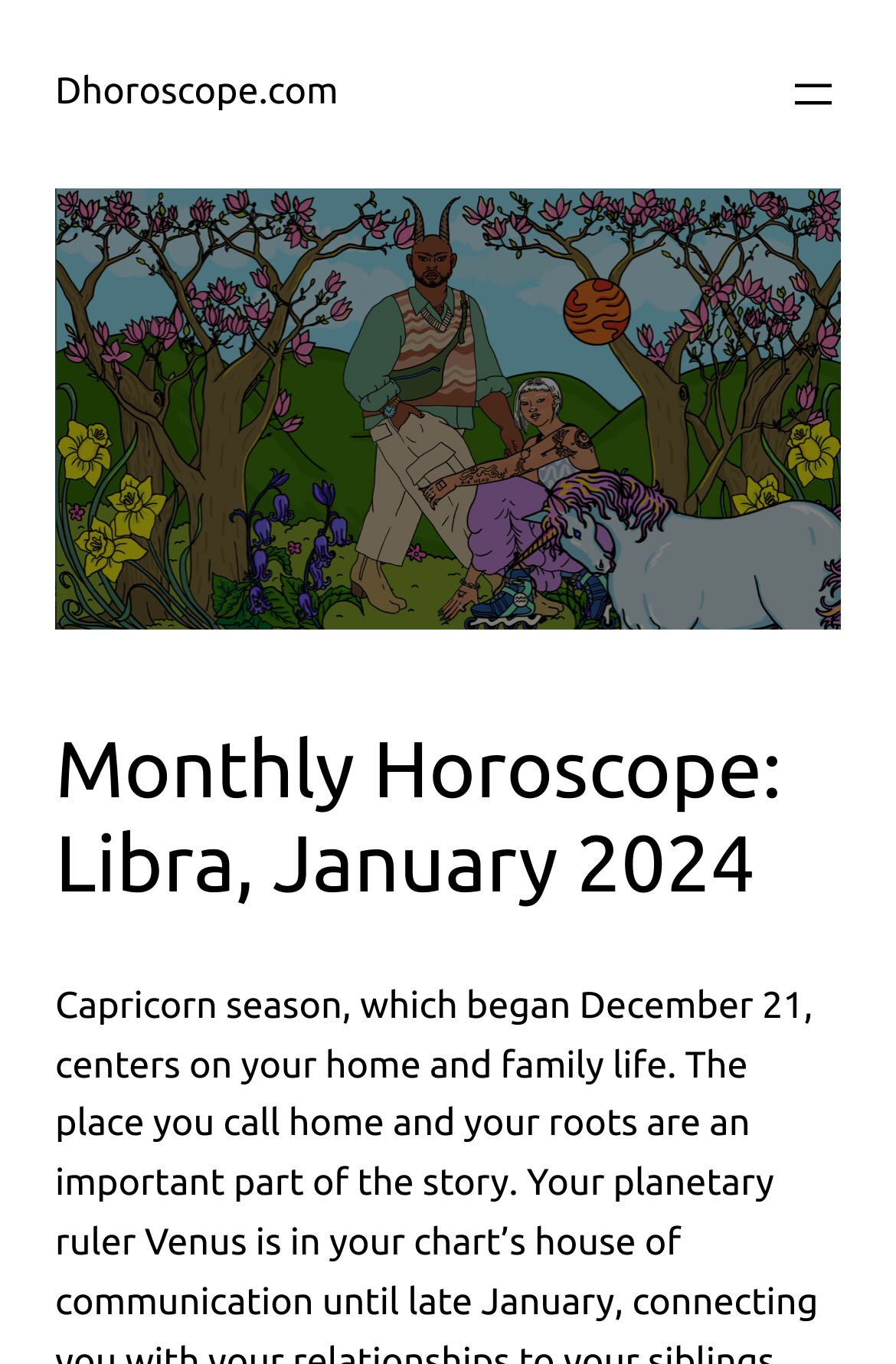Using the provided description: "Dhoroscope.com", find the bounding box coordinates of the corresponding UI element. The output should be four float numbers between 0 and 1, in the format [left, top, right, bottom].

[0.062, 0.053, 0.378, 0.083]